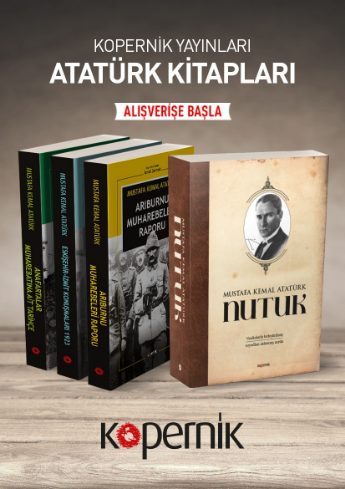What is the title of the significant work written by Atatürk?
Using the details from the image, give an elaborate explanation to answer the question.

The image showcases several books, with 'Nutuk' prominently featured, which is a significant work written by Atatürk himself, highlighting his speeches and thoughts.